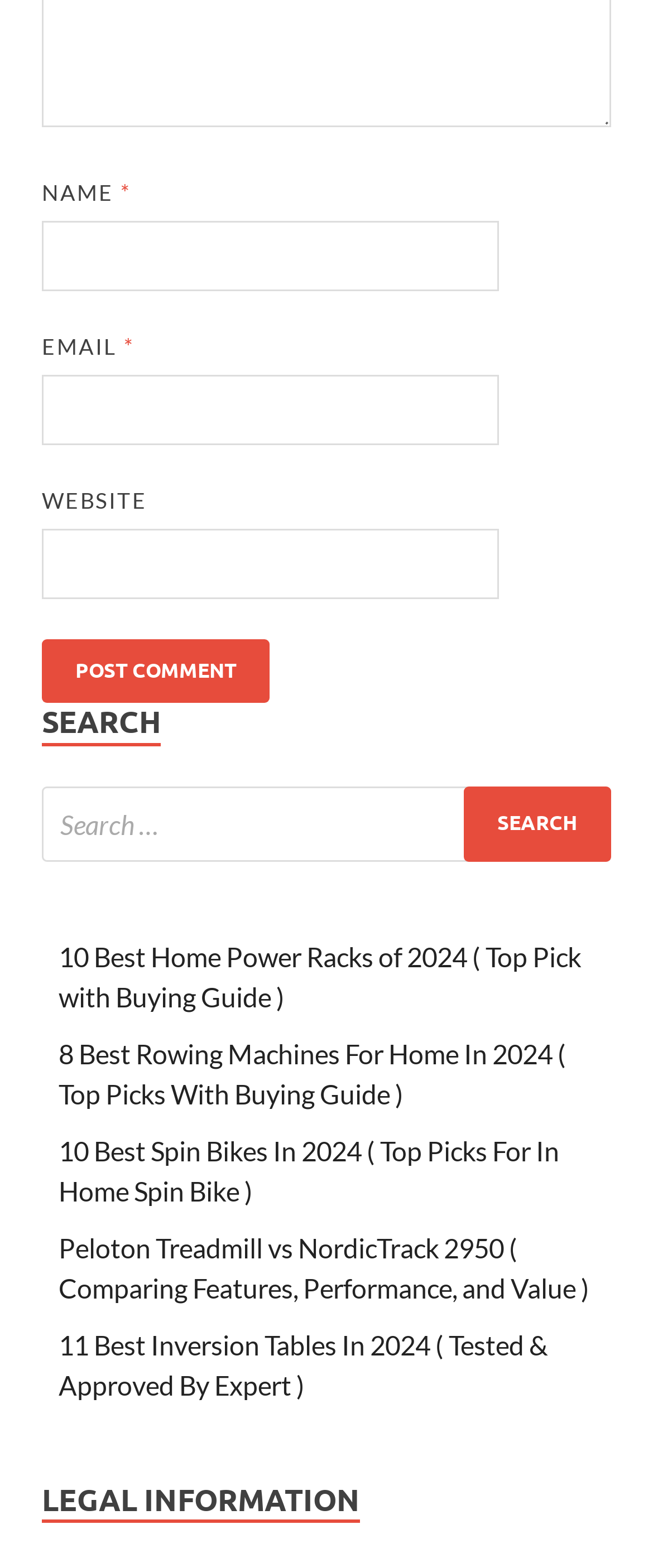Reply to the question below using a single word or brief phrase:
What is the section below the search results?

LEGAL INFORMATION